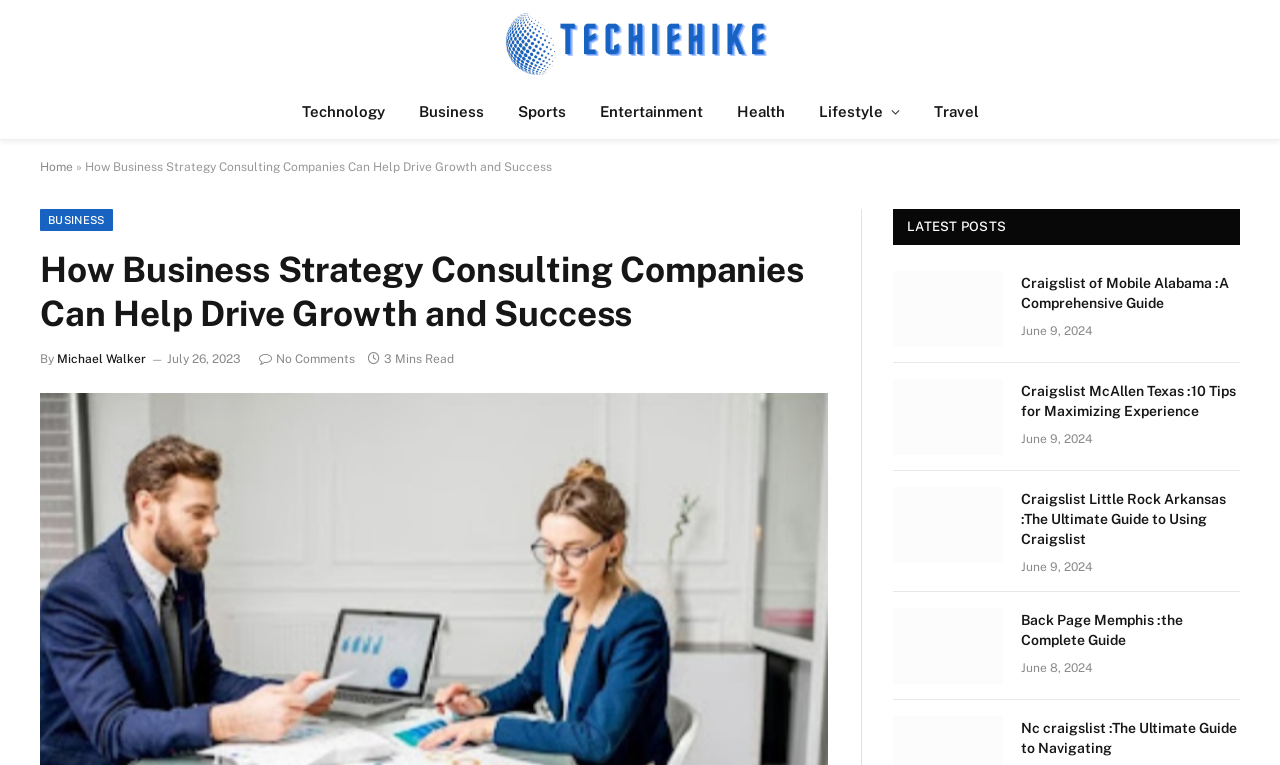From the details in the image, provide a thorough response to the question: What is the title of the main article?

I looked at the heading element on the webpage and found the title of the main article, which is 'How Business Strategy Consulting Companies Can Help Drive Growth and Success'.